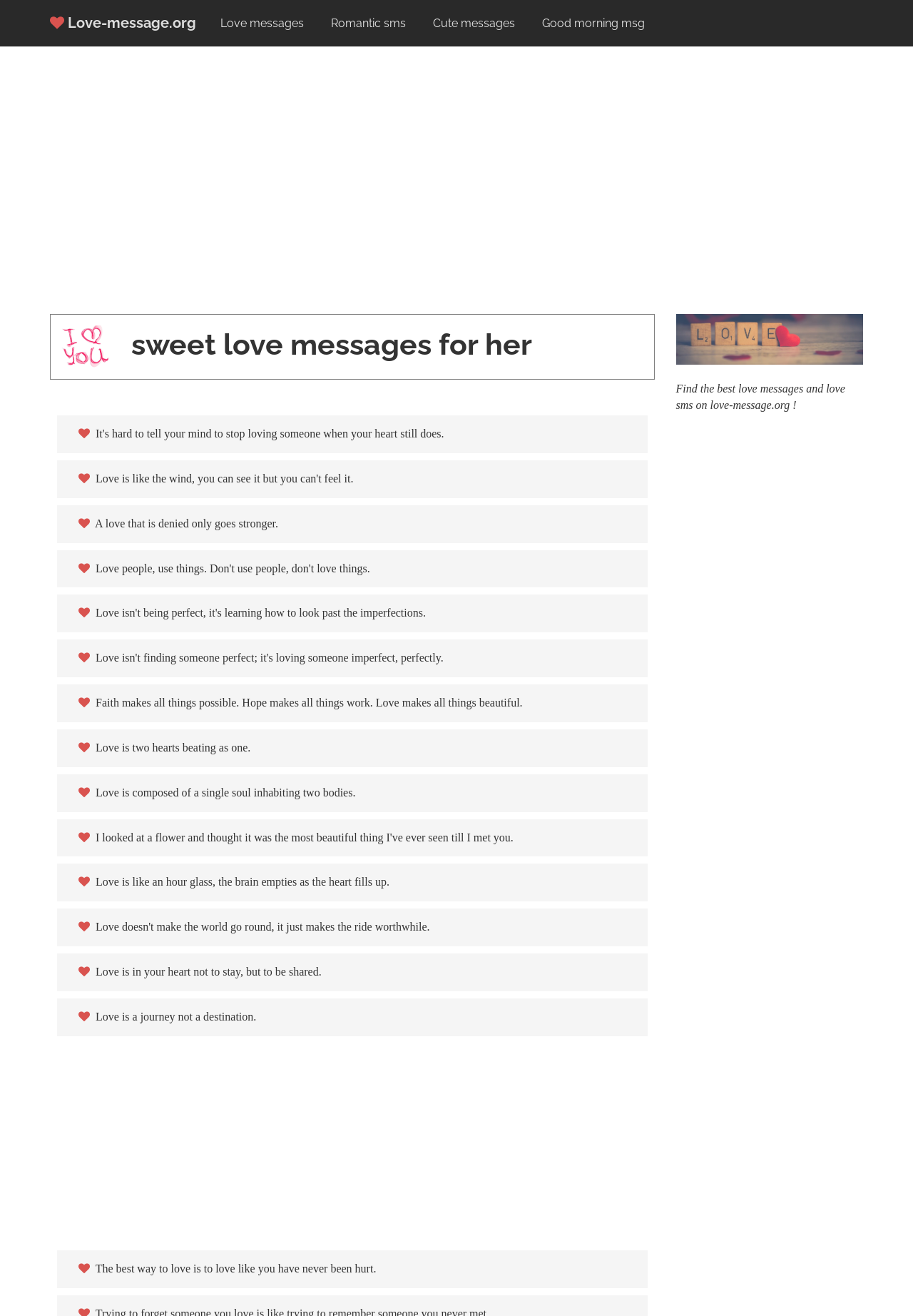Answer the question in one word or a short phrase:
What is the purpose of this webpage?

To provide love messages